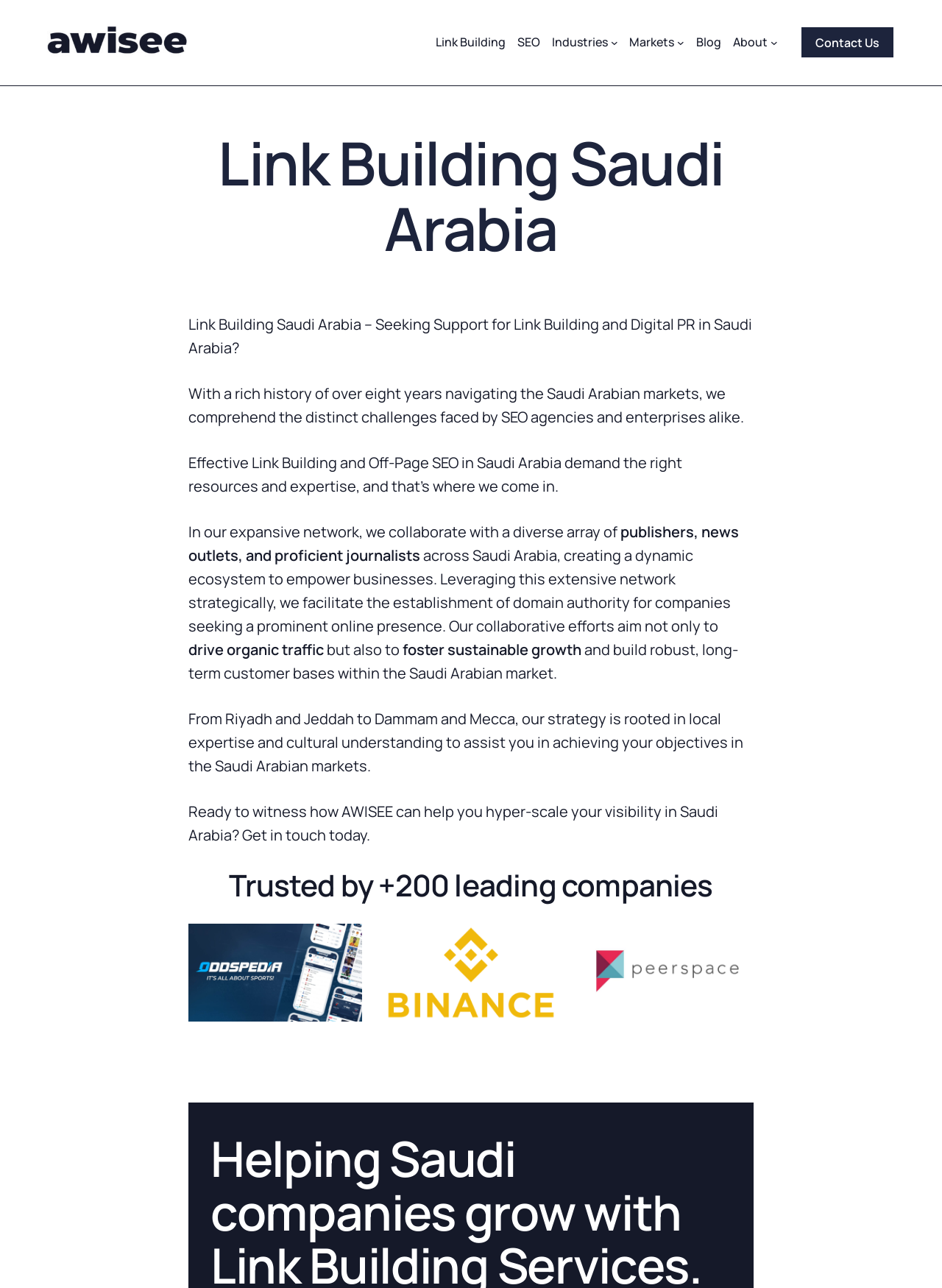Could you identify the text that serves as the heading for this webpage?

Link Building Saudi Arabia